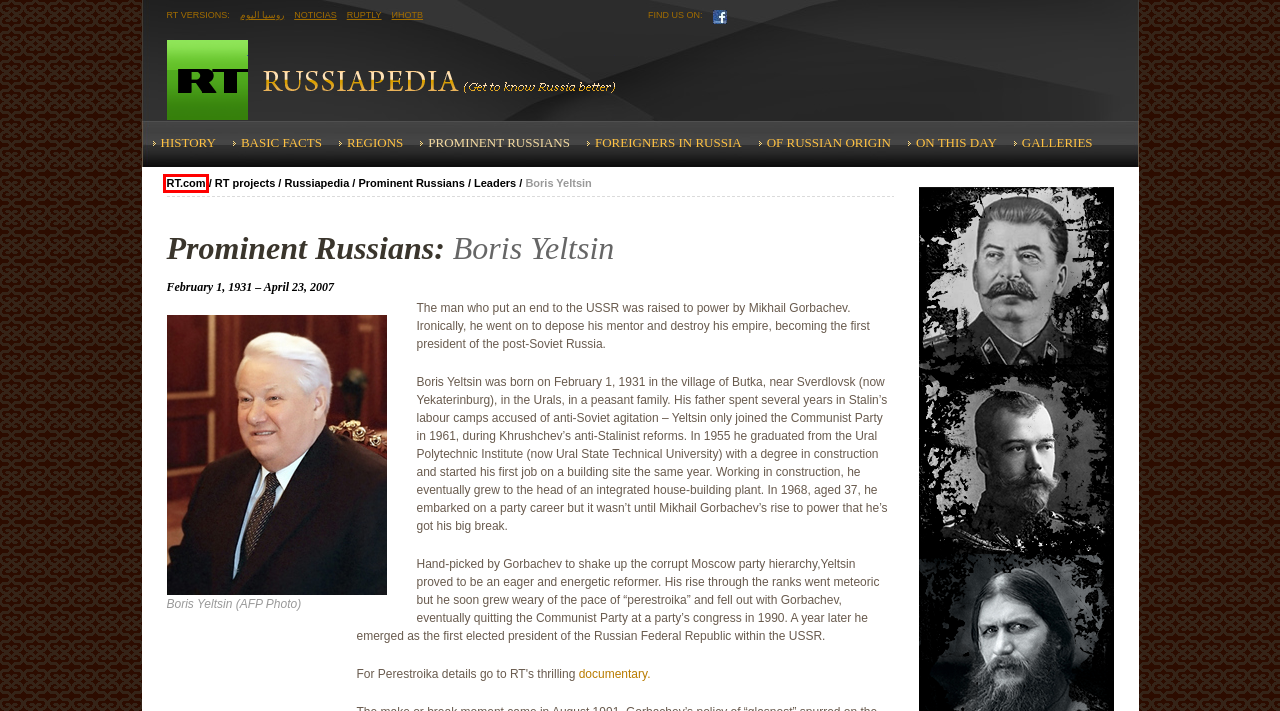You have been given a screenshot of a webpage with a red bounding box around a UI element. Select the most appropriate webpage description for the new webpage that appears after clicking the element within the red bounding box. The choices are:
A. RT - Breaking News, Russia News, World News and Video
B. Contact info — RT
C. Vacancies — RT
D. RT Arabic
E. LiveInternet @ Статистика и дневники, почта и поиск
F. Personalities documentaries — RTD
G. Press releases — RT
H. ИноТВ  — иностранные СМИ о России на русском языке

A